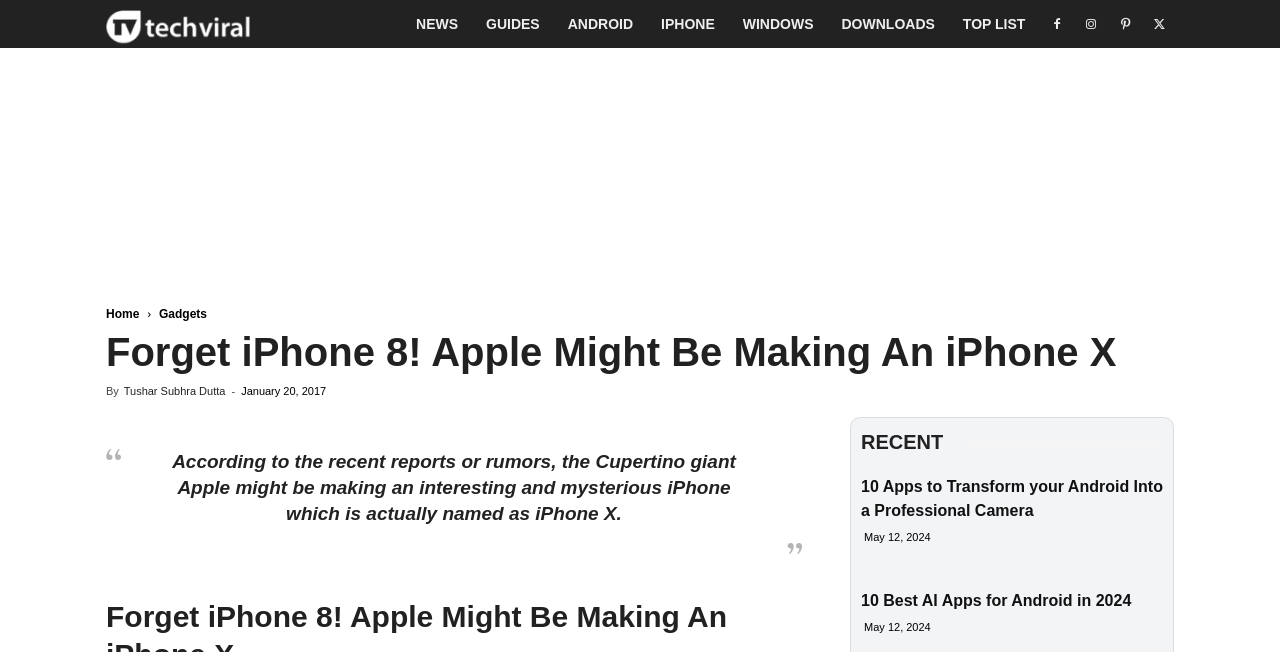What is the category of the article?
Please ensure your answer is as detailed and informative as possible.

I determined the category of the article by looking at the navigation menu, where I found the link 'Gadgets' next to 'Home'. This suggests that the current article belongs to the 'Gadgets' category.